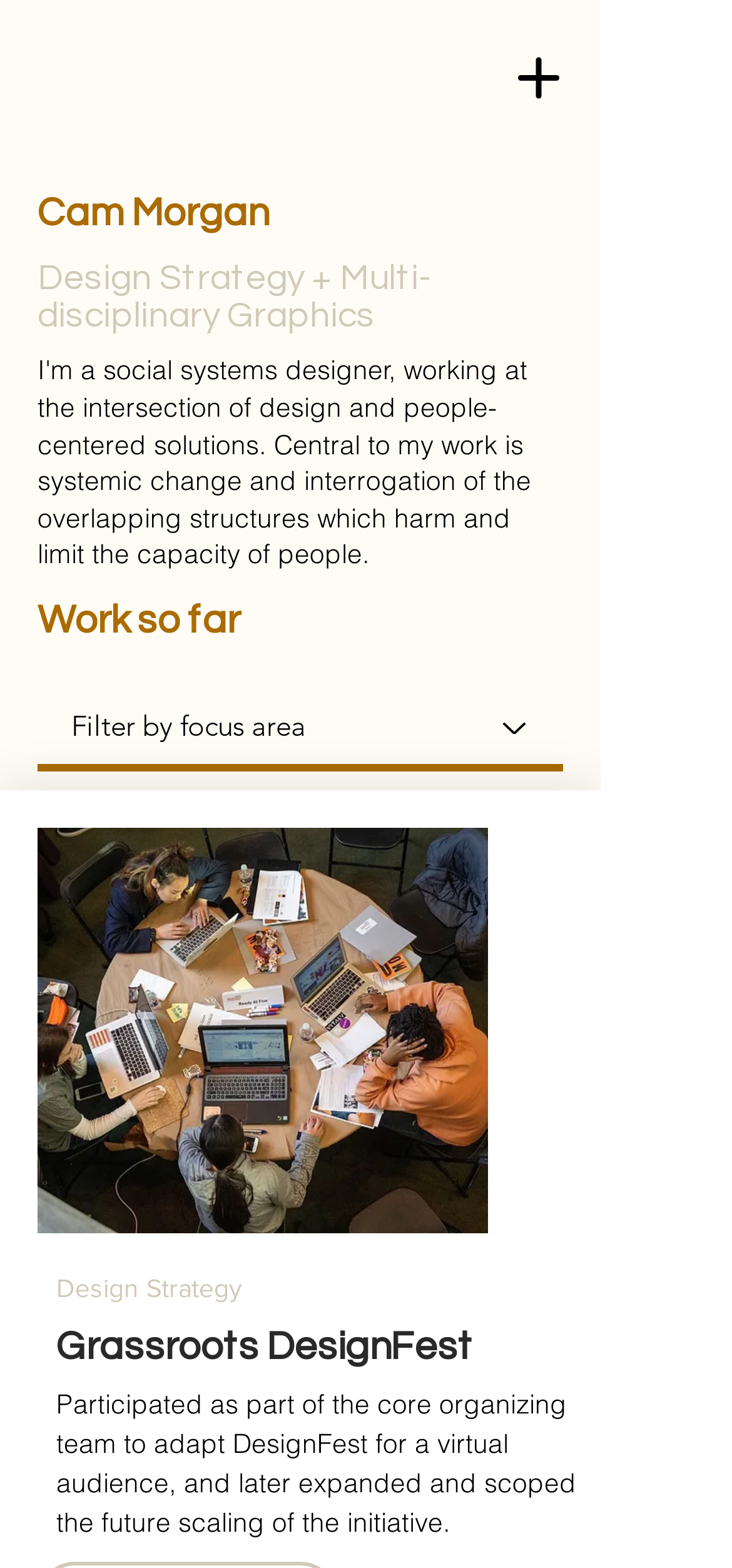What is the name of the person behind this website?
Offer a detailed and exhaustive answer to the question.

The answer can be found by looking at the heading element 'Cam Morgan' which is a link, indicating that it is the name of the person or entity behind this website.